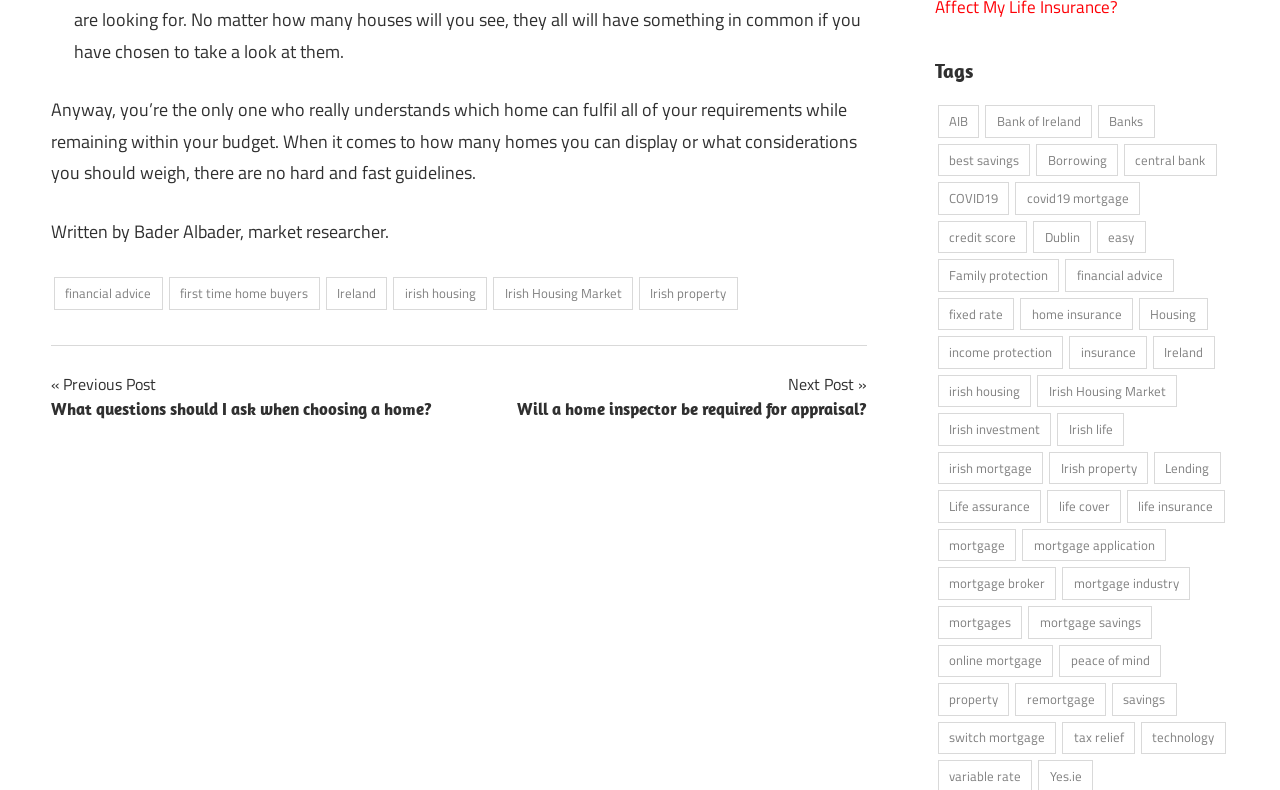Using the webpage screenshot, find the UI element described by Bank of Ireland. Provide the bounding box coordinates in the format (top-left x, top-left y, bottom-right x, bottom-right y), ensuring all values are floating point numbers between 0 and 1.

[0.77, 0.133, 0.853, 0.174]